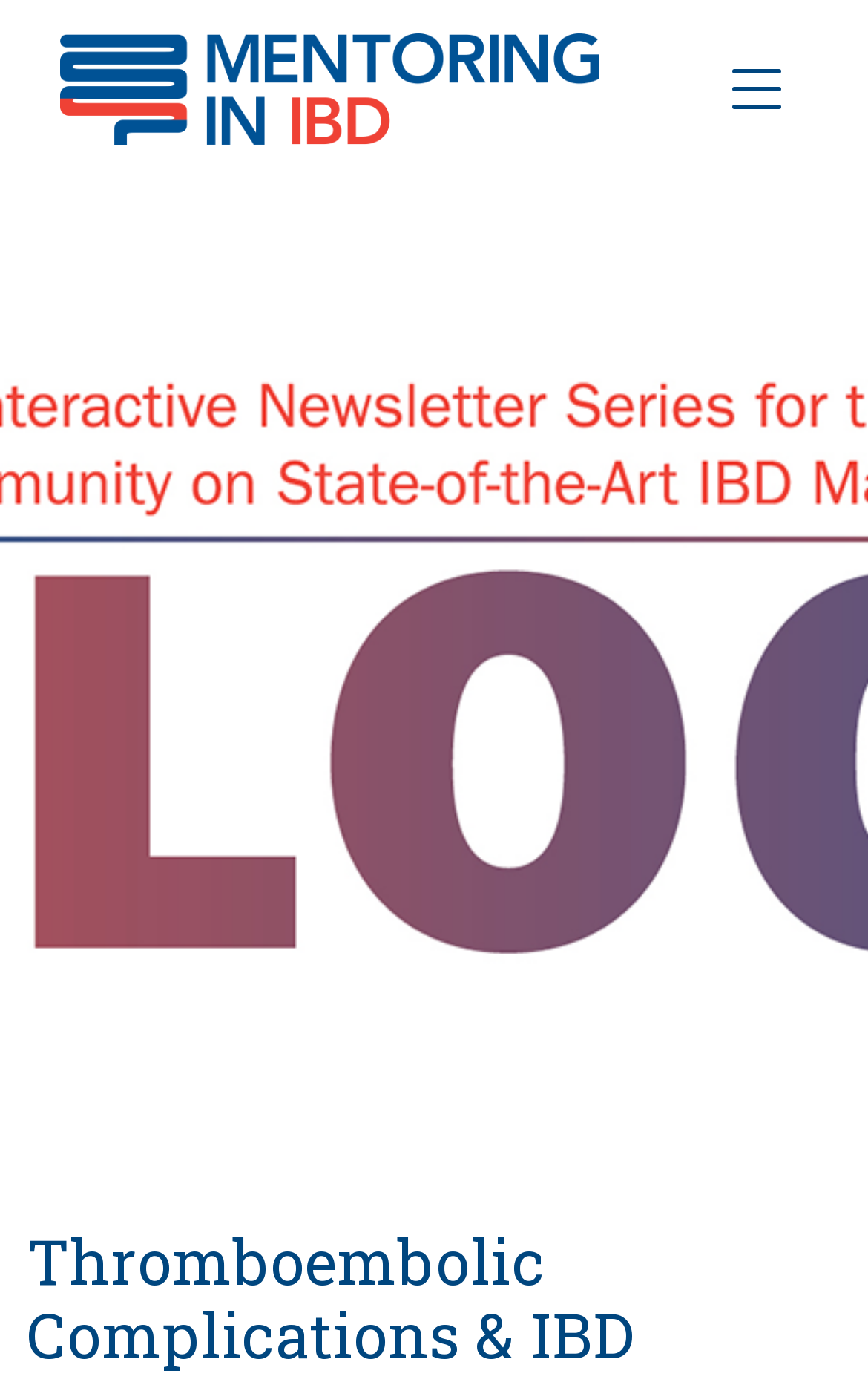Determine the heading of the webpage and extract its text content.

Thromboembolic Complications & IBD